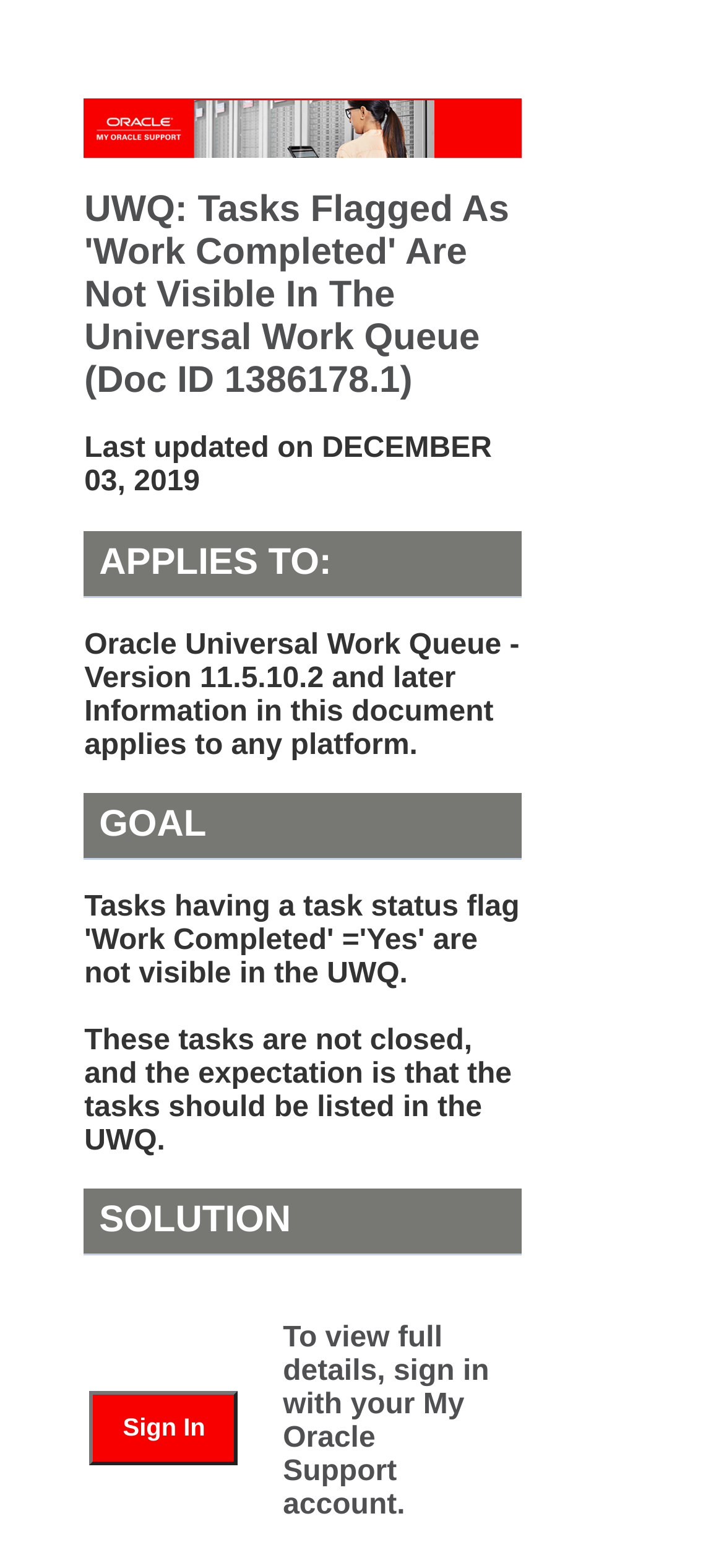Given the description of a UI element: "Sign In", identify the bounding box coordinates of the matching element in the webpage screenshot.

[0.124, 0.887, 0.329, 0.934]